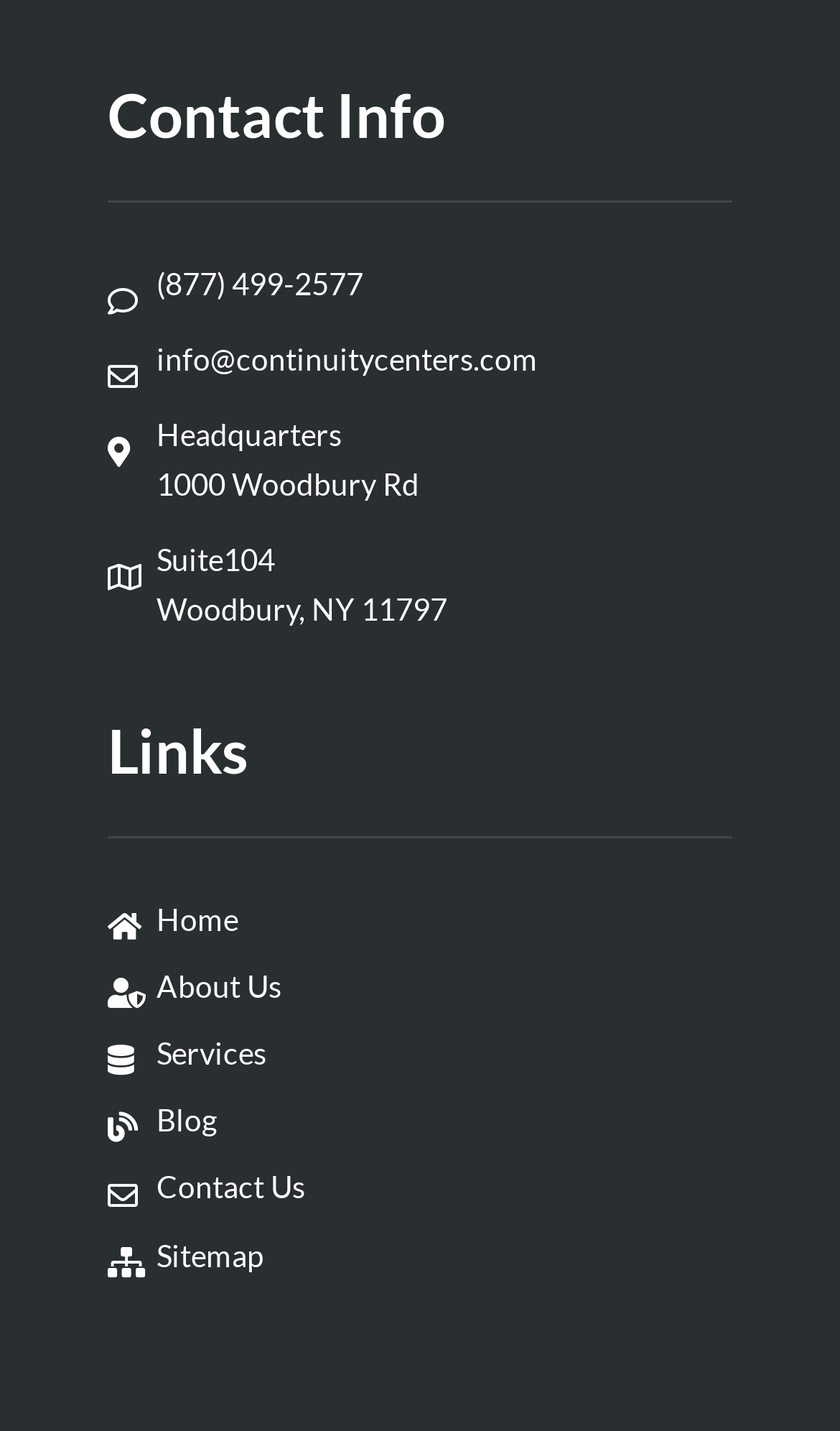Given the description: "Headquarters1000 Woodbury Rd", determine the bounding box coordinates of the UI element. The coordinates should be formatted as four float numbers between 0 and 1, [left, top, right, bottom].

[0.128, 0.286, 0.872, 0.355]